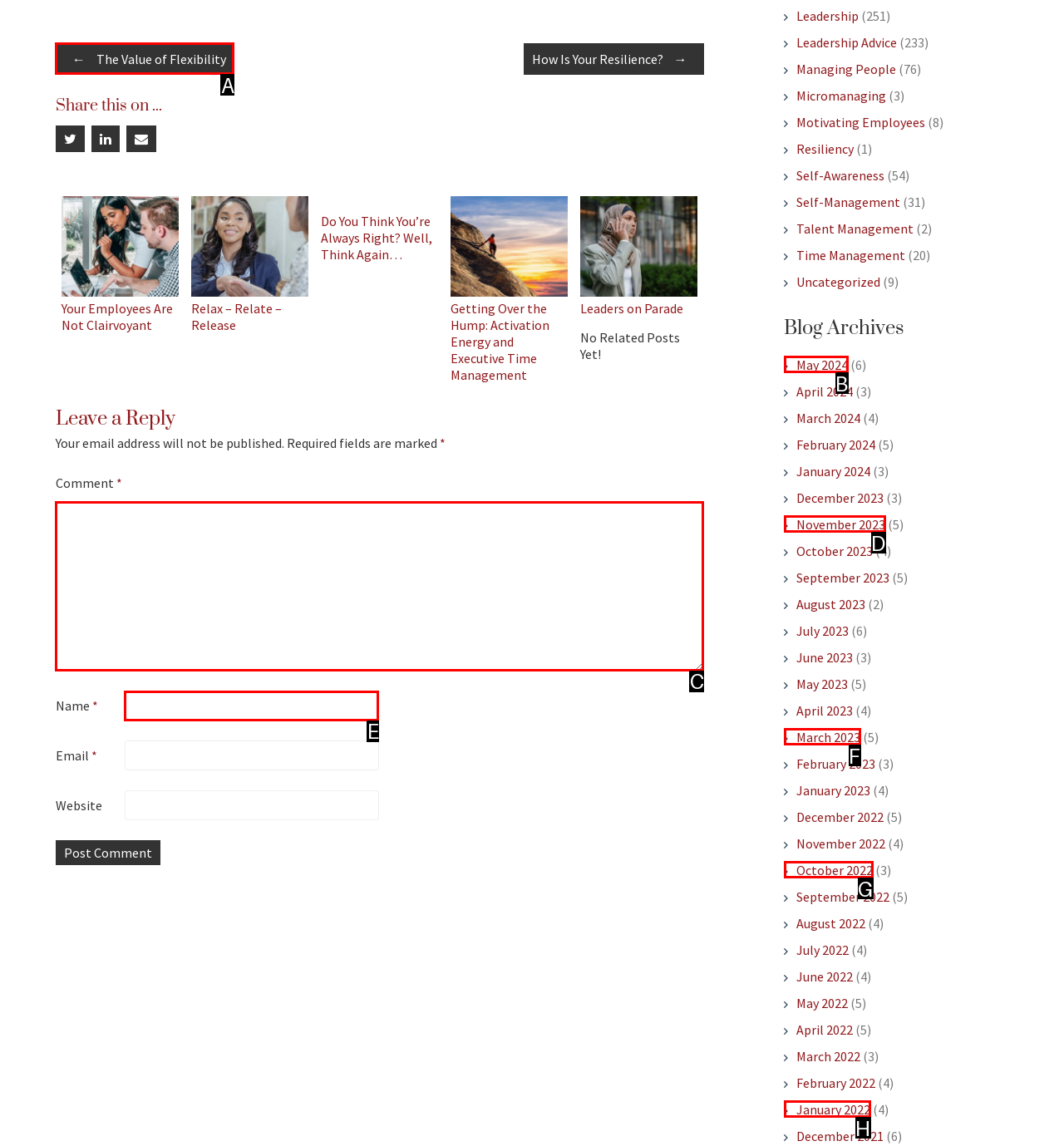Based on the given description: parent_node: Comment * name="e8bd81aa70", determine which HTML element is the best match. Respond with the letter of the chosen option.

C